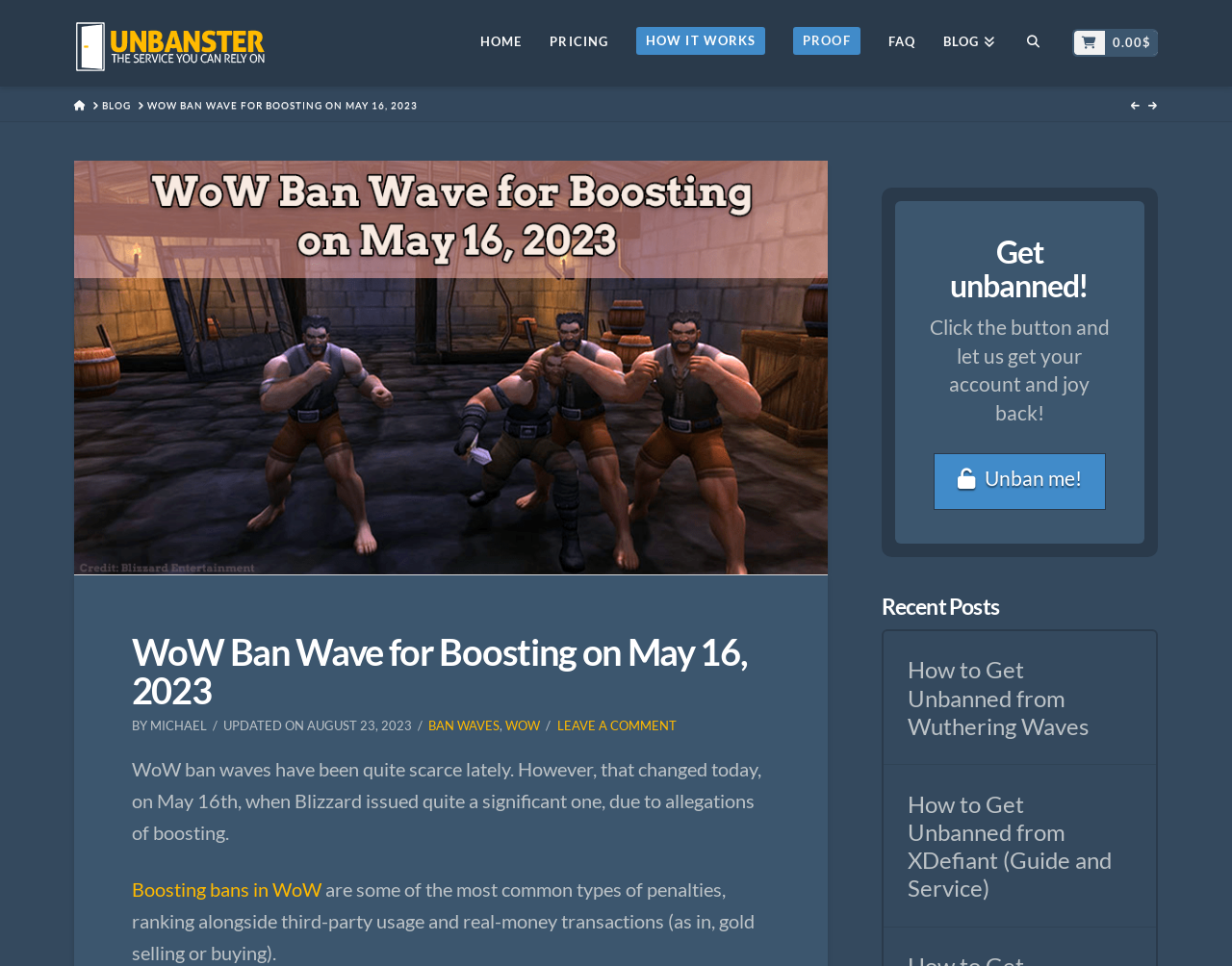Identify the bounding box coordinates of the section that should be clicked to achieve the task described: "Read the 'How to Get Unbanned from Wuthering Waves' post".

[0.737, 0.679, 0.919, 0.766]